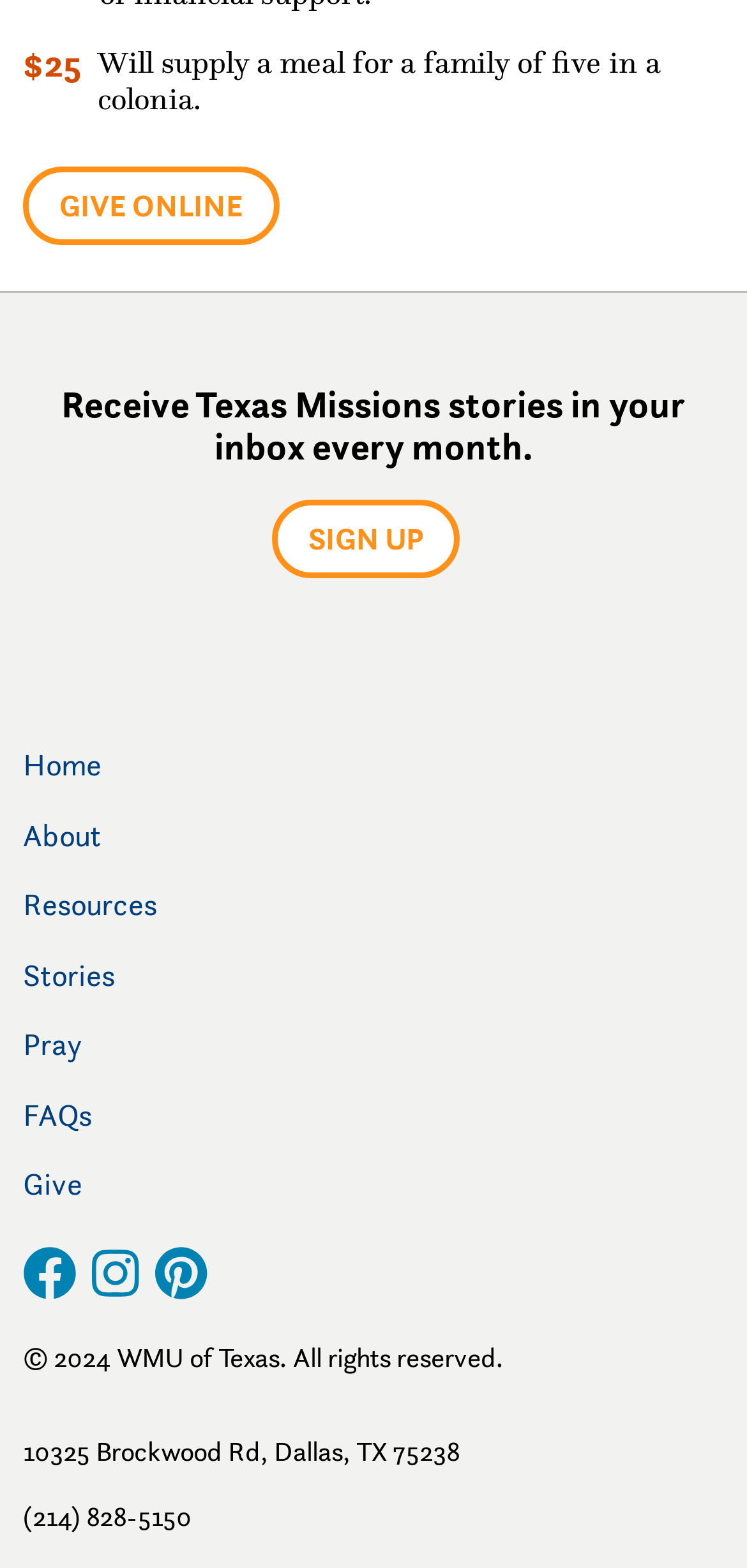What is the purpose of giving $25?
Based on the image, give a one-word or short phrase answer.

Supply a meal for a family of five